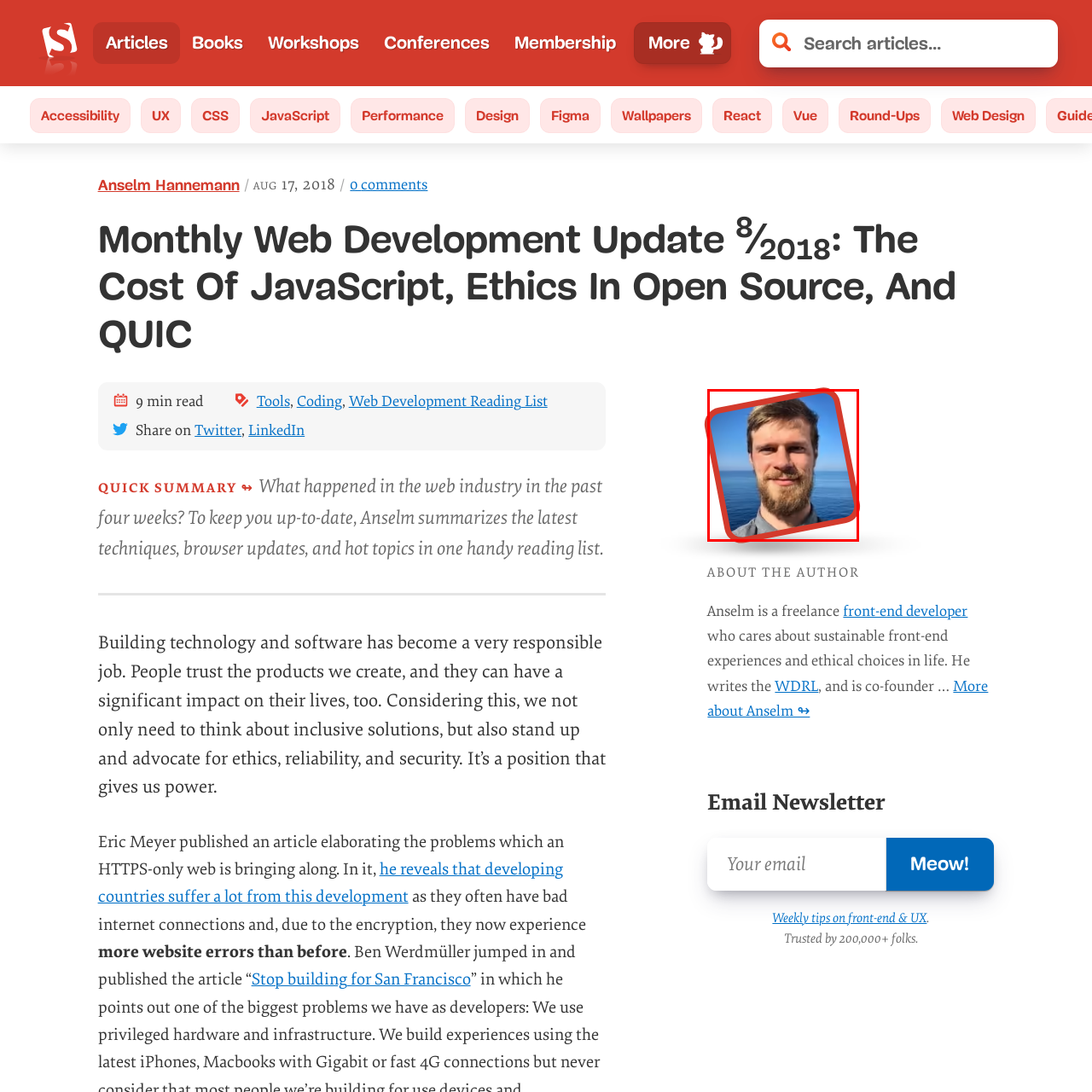Elaborate on the details of the image that is highlighted by the red boundary.

The image features Anselm Hannemann, a freelance front-end developer, posing against a scenic ocean backdrop. He has a beard and is smiling warmly. The photo captures a bright, clear sky and the serene waters of the sea behind him, emphasizing a relaxed yet professional ambiance. This image accompanies a monthly web development update on Smashing Magazine, where Anselm shares insights about web technologies and ethical practices in development, showcasing his passion for sustainable front-end experiences.